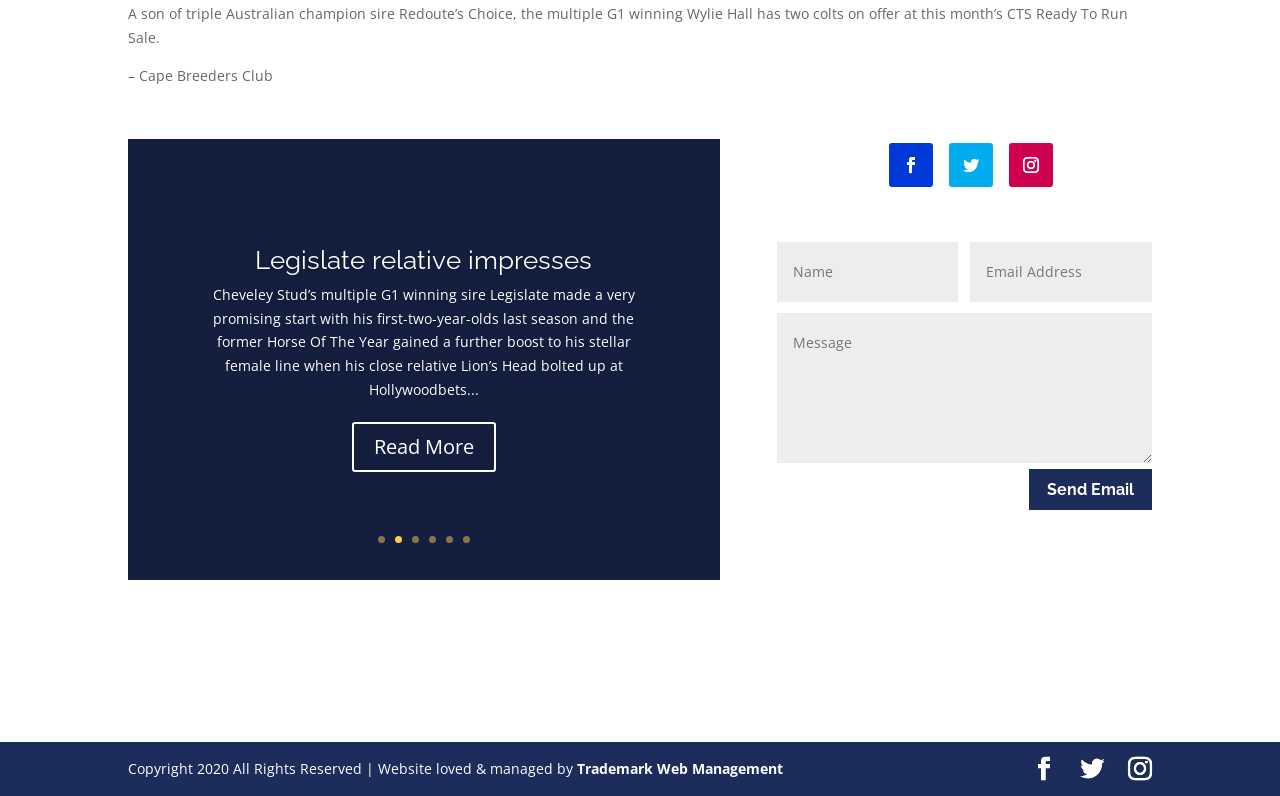Locate the bounding box coordinates of the clickable part needed for the task: "Leave a reply".

None